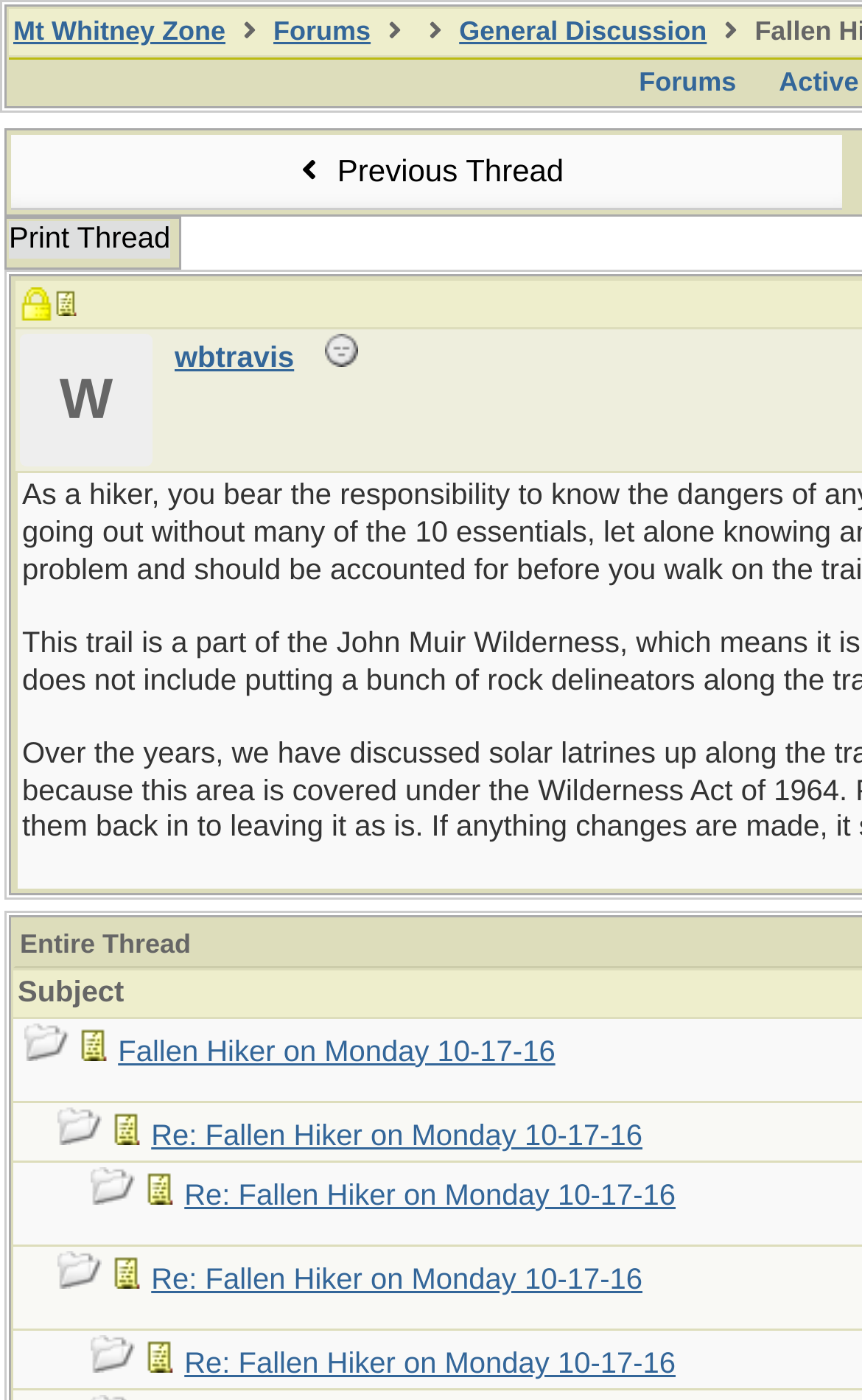Can you find the bounding box coordinates of the area I should click to execute the following instruction: "go to Mt Whitney Zone"?

[0.015, 0.011, 0.262, 0.033]